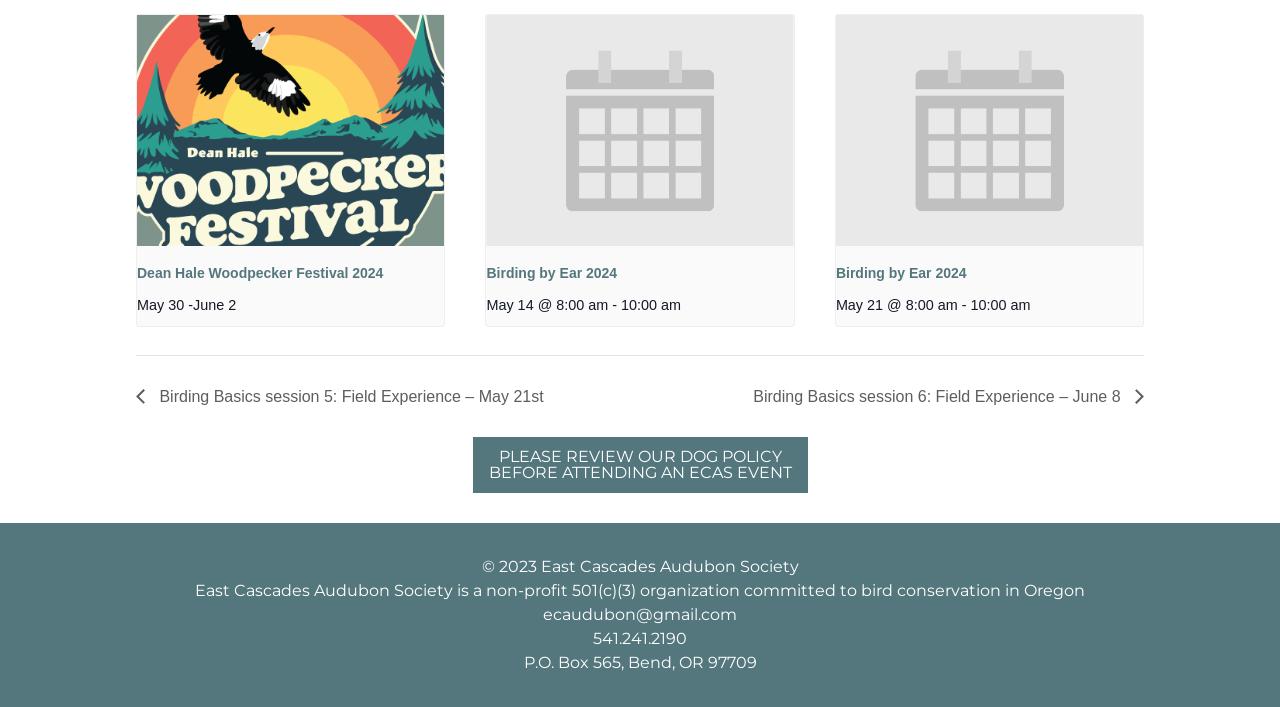Pinpoint the bounding box coordinates of the clickable area needed to execute the instruction: "Read the East Cascades Audubon Society's dog policy". The coordinates should be specified as four float numbers between 0 and 1, i.e., [left, top, right, bottom].

[0.369, 0.618, 0.631, 0.698]